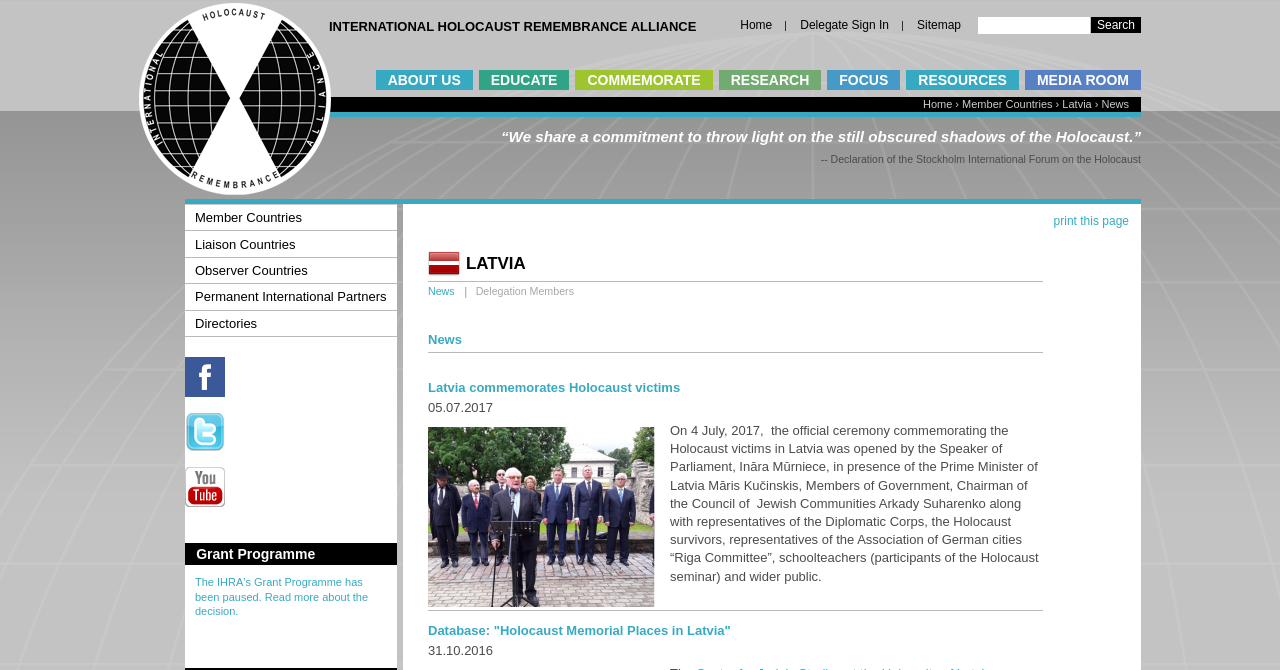Determine the bounding box coordinates of the clickable element to complete this instruction: "Search this site". Provide the coordinates in the format of four float numbers between 0 and 1, [left, top, right, bottom].

[0.764, 0.025, 0.852, 0.05]